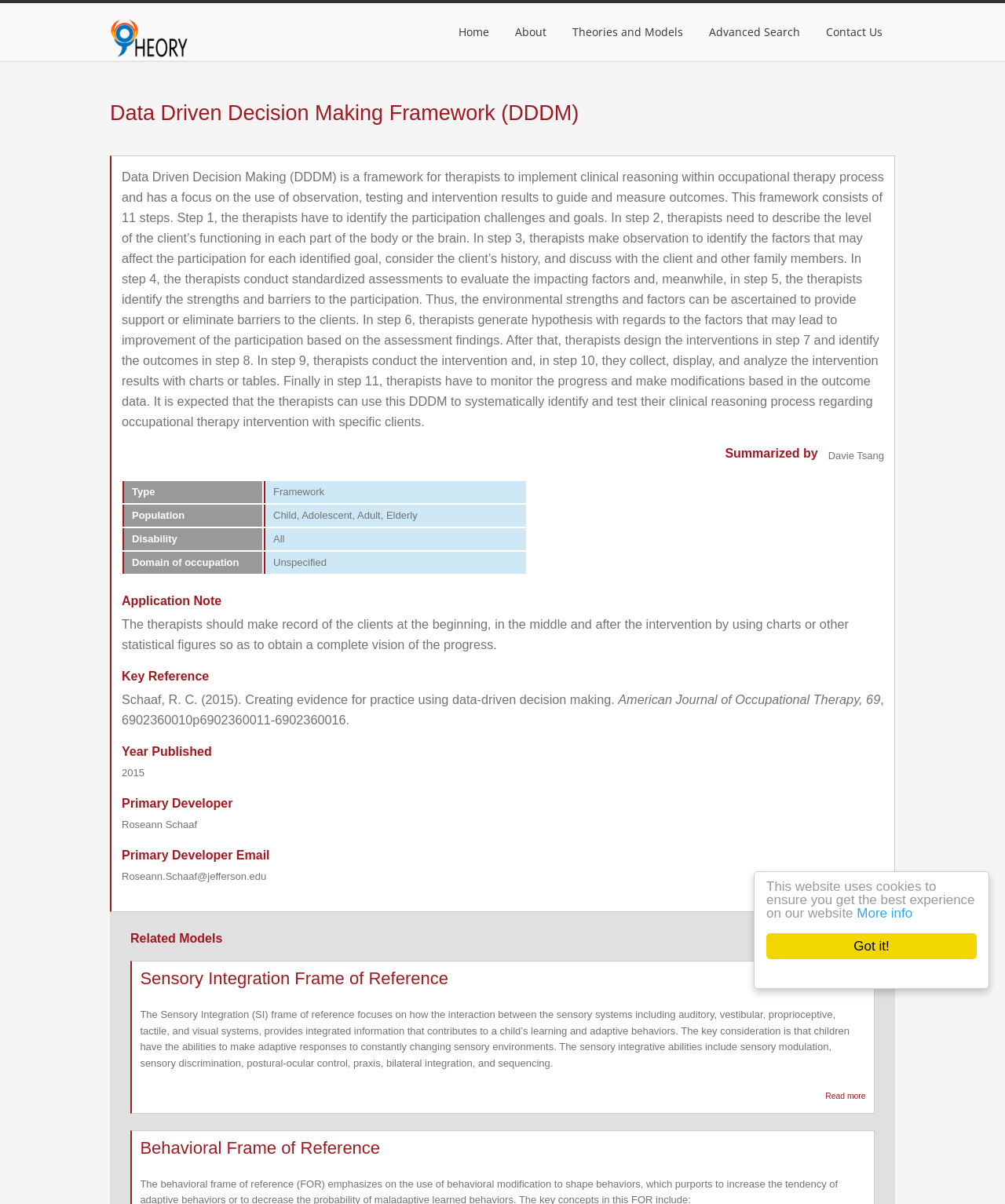What is the related model to DDDM?
Look at the image and respond with a one-word or short phrase answer.

Sensory Integration Frame of Reference